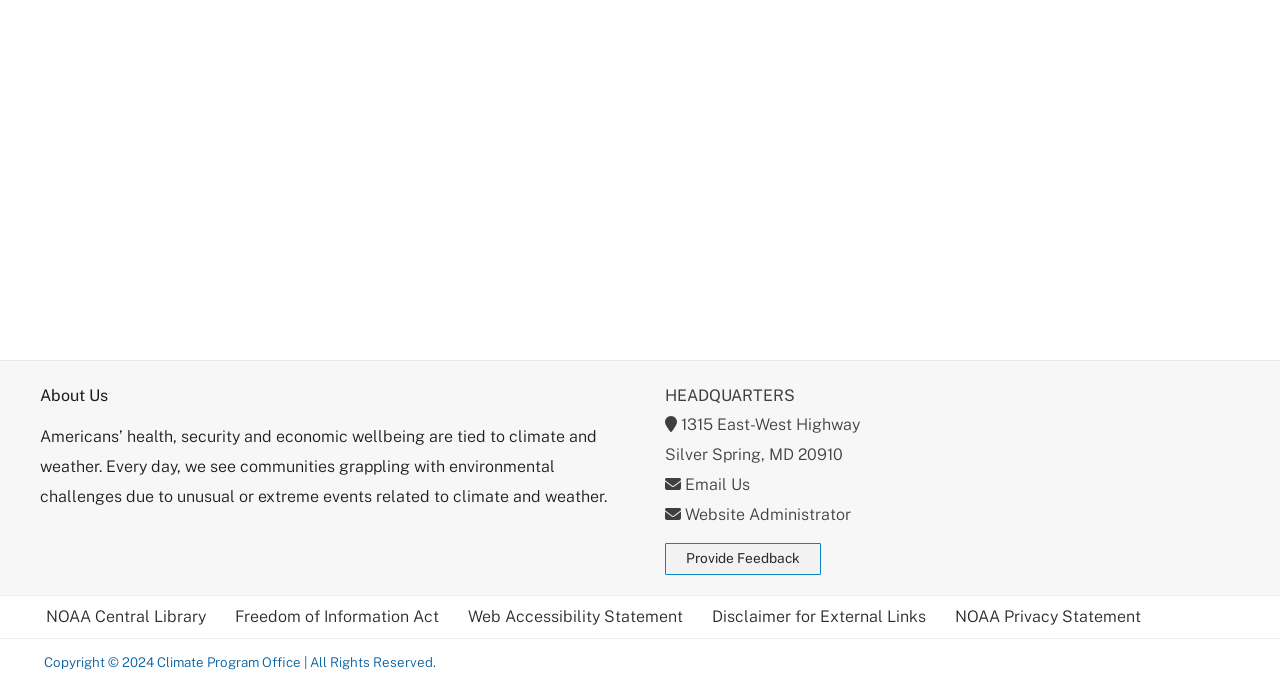Determine the bounding box for the UI element that matches this description: "Disclaimer for External Links".

[0.55, 0.881, 0.729, 0.924]